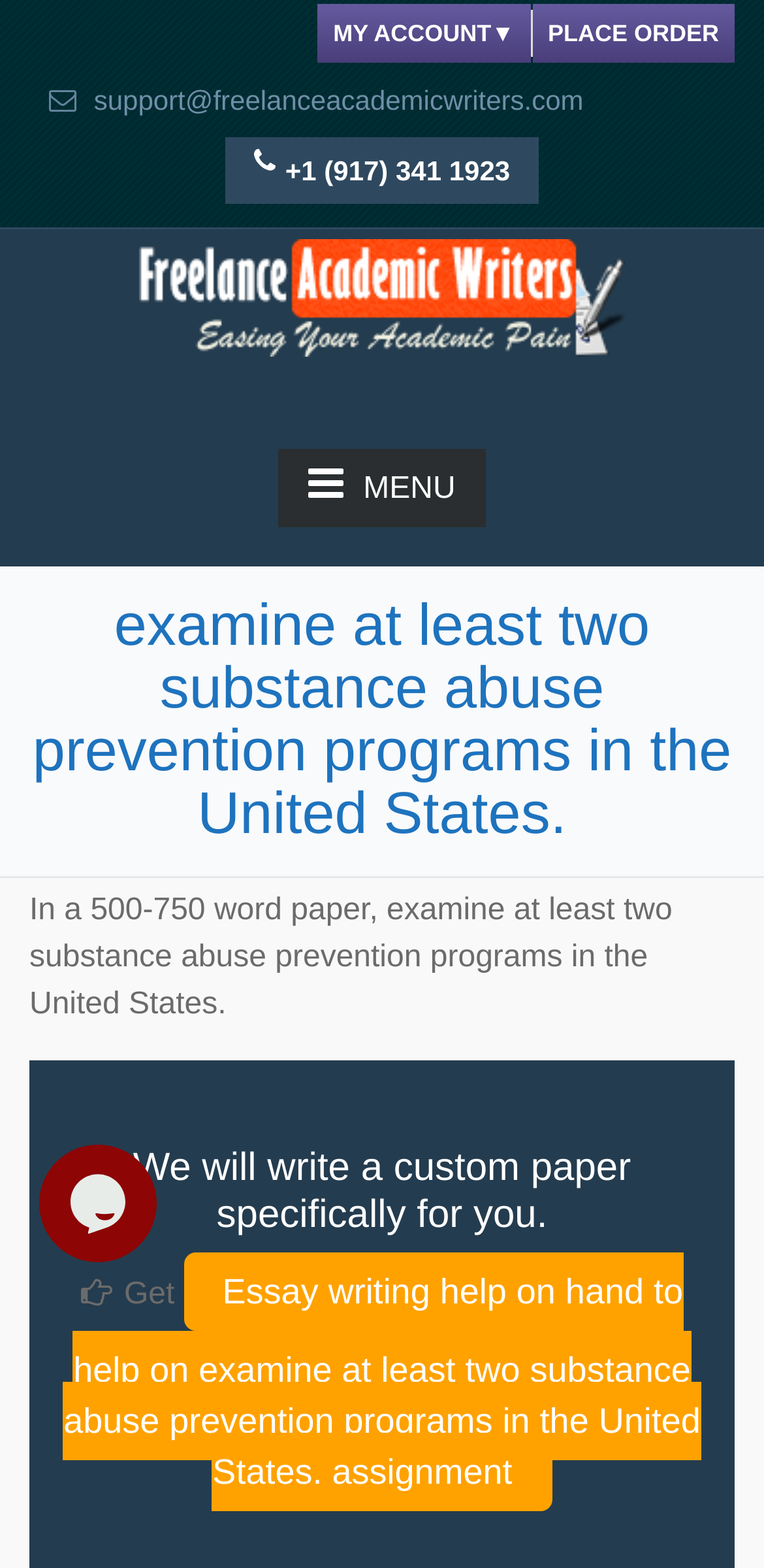Offer an in-depth caption of the entire webpage.

The webpage appears to be a custom academic writing service, specifically focused on a particular topic: examining at least two substance abuse prevention programs in the United States. 

At the top of the page, there are three links: "MY ACCOUNT" and "PLACE ORDER" on the right side, and a support email link on the left side. Below these links, there is a group of elements, including a phone number link and a link to the company name, "Freelance Academic Writers", accompanied by a logo image.

In the middle of the page, there is a main heading that repeats the topic title, with a link to the same title below it. Underneath, there is a brief description of the assignment, stating that it requires a 500-750 word paper. 

Further down, there is a promotional text, "We will write a custom paper specifically for you." Below this, there is a call-to-action text, "Get", followed by a link to a related essay writing help service. 

On the right side of the page, there is a chat widget iframe, which is likely a live chat support feature.